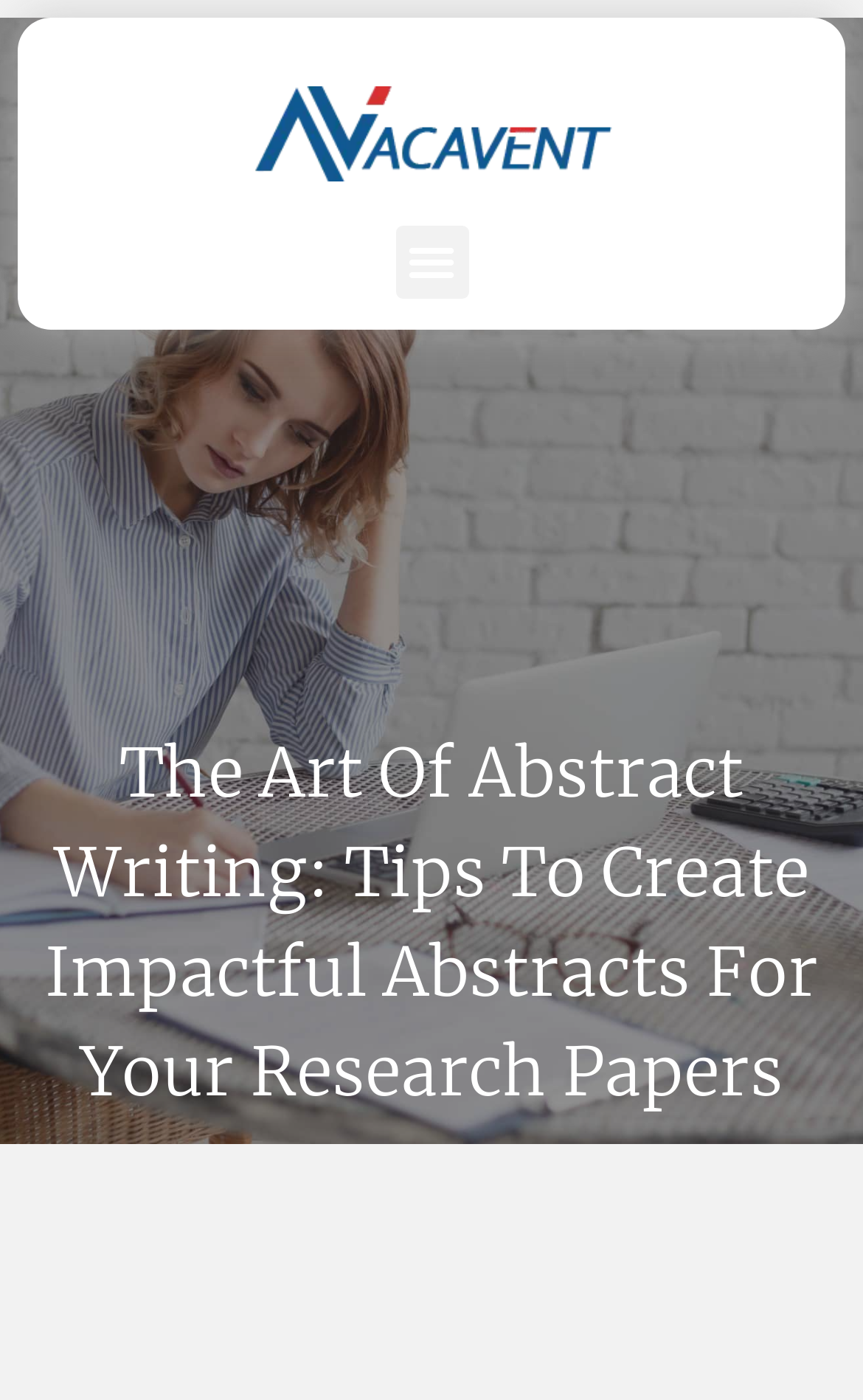Find the bounding box coordinates of the UI element according to this description: "information@orthox.co.uk".

None